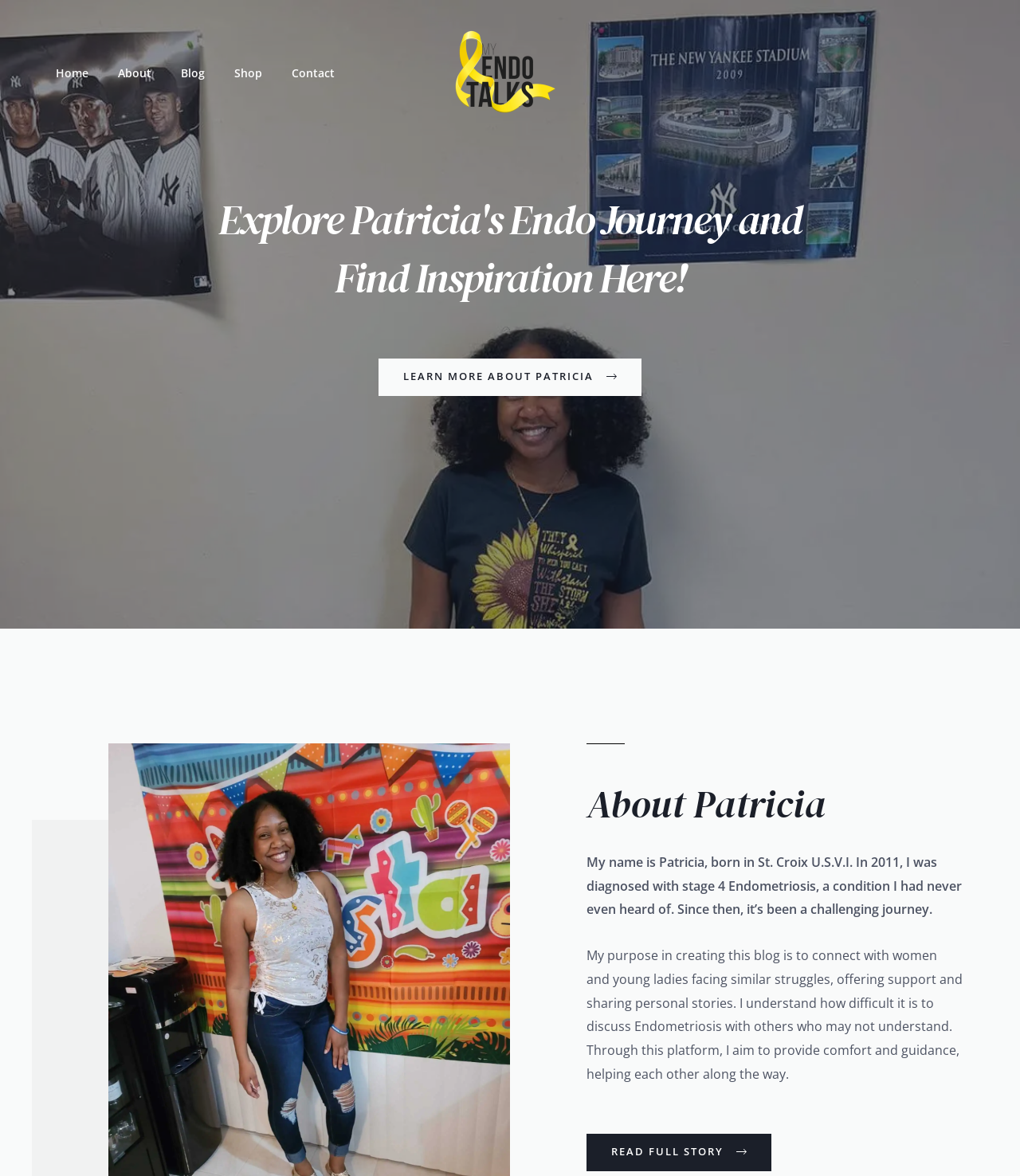Answer the question using only one word or a concise phrase: What can be found on the 'Shop' page?

Unknown